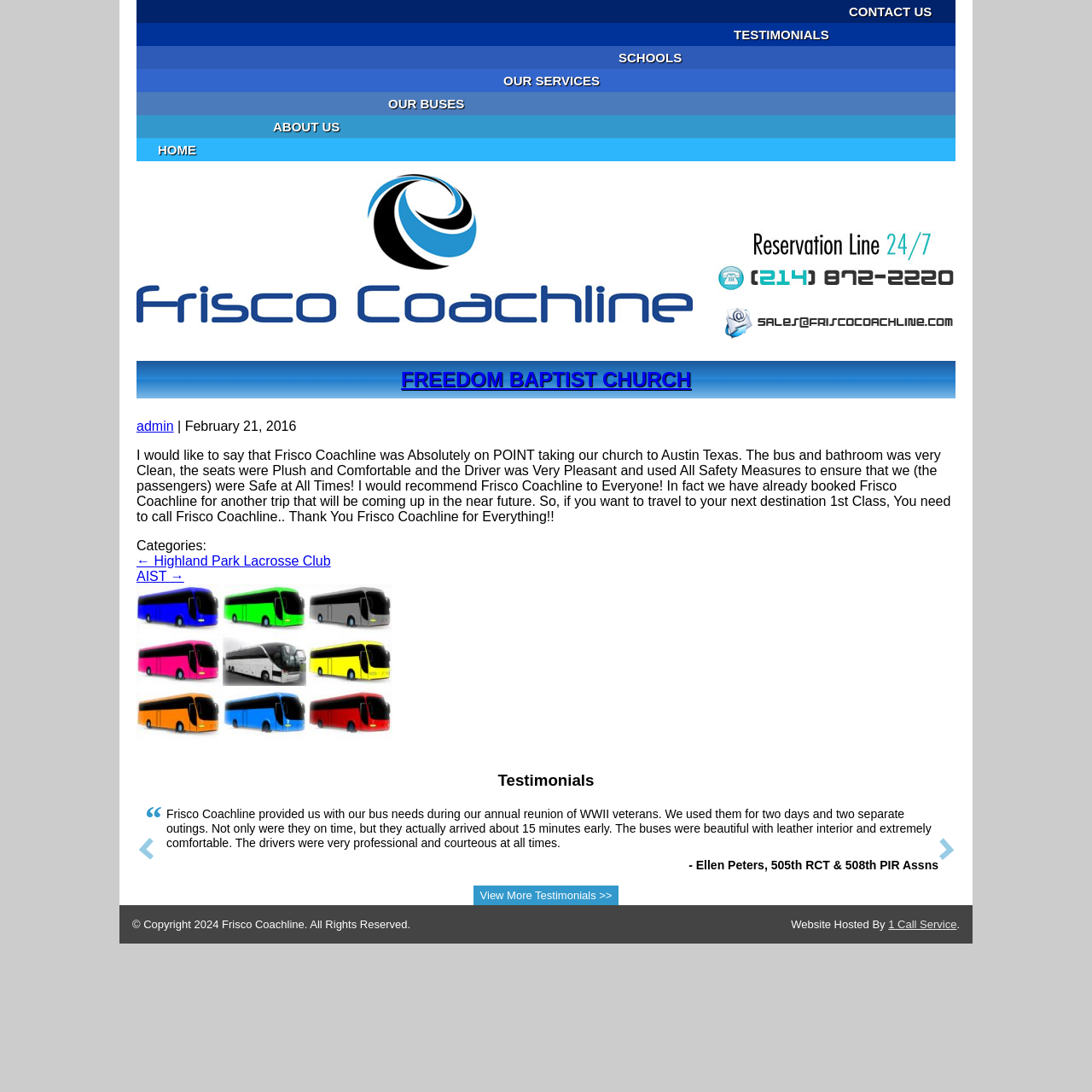Please answer the following question using a single word or phrase: 
What is the name of the church?

Freedom Baptist Church